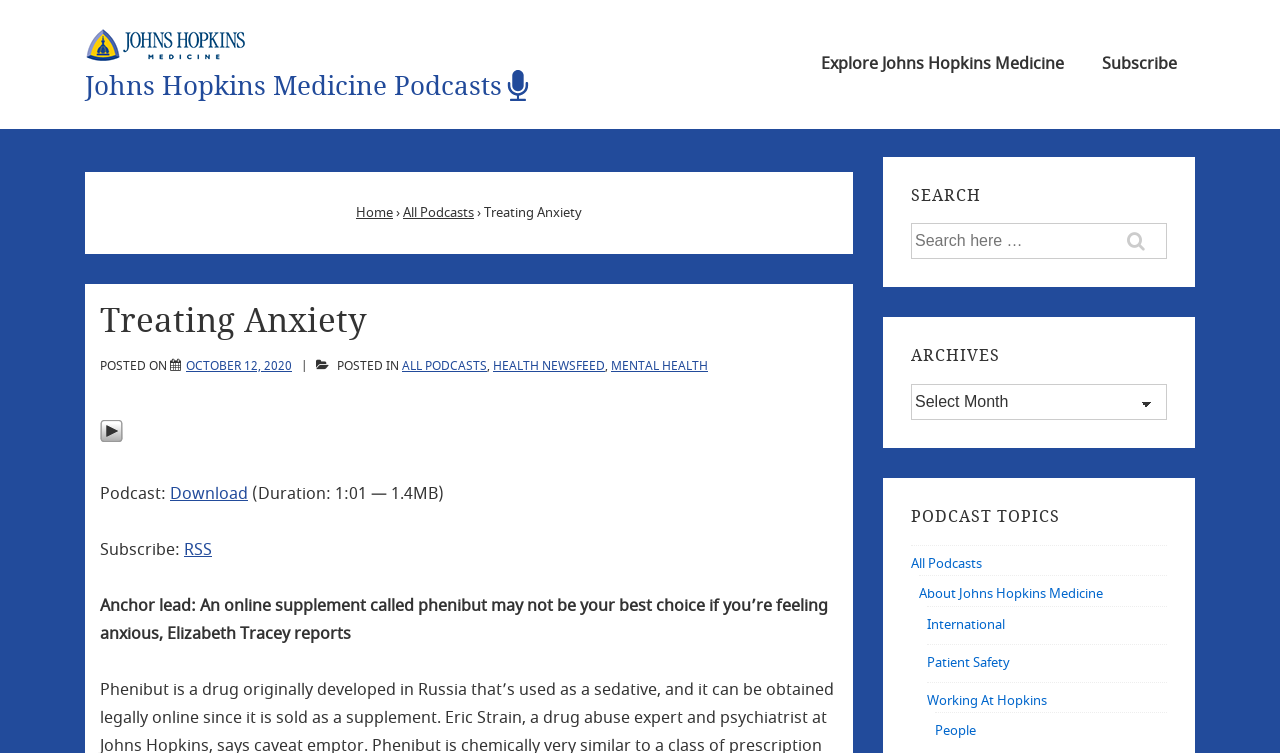Identify the bounding box coordinates for the UI element mentioned here: "parent_node: Johns Hopkins Medicine Podcasts". Provide the coordinates as four float values between 0 and 1, i.e., [left, top, right, bottom].

[0.066, 0.037, 0.453, 0.082]